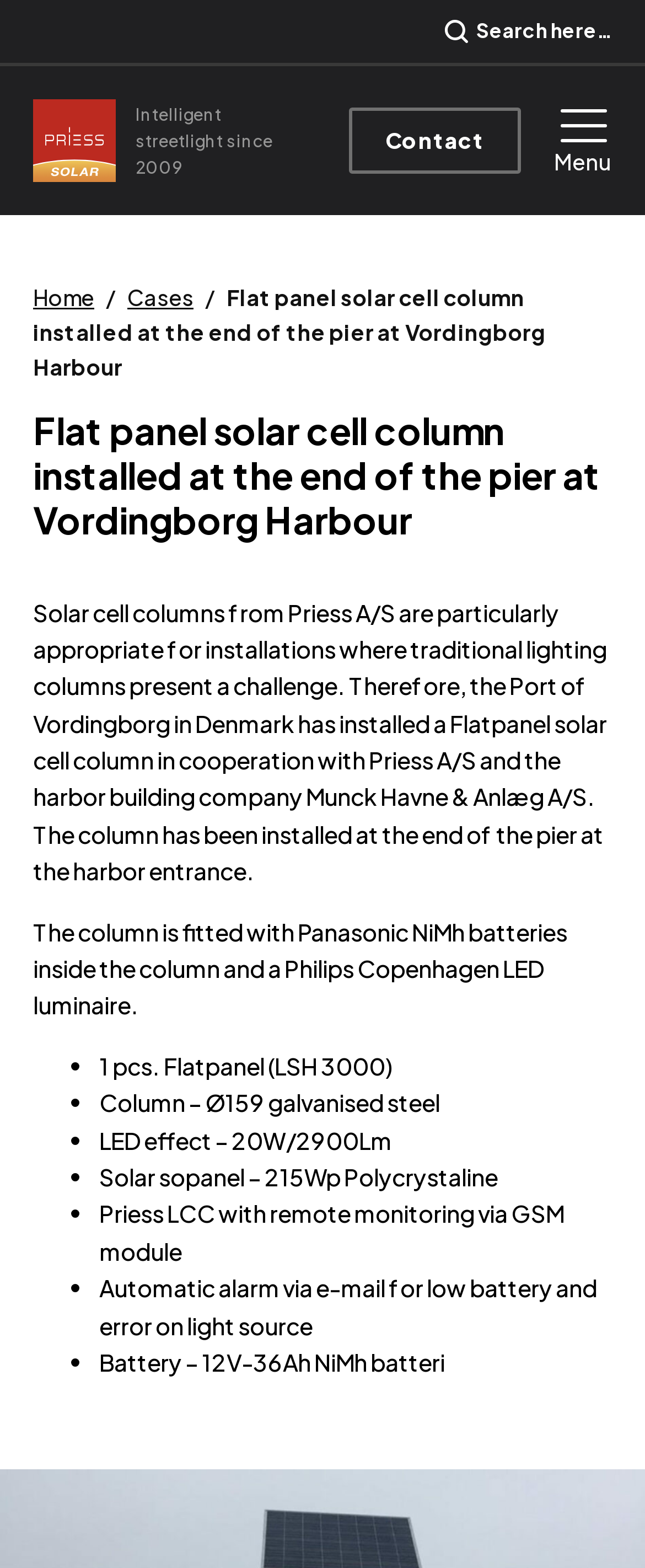What type of battery is used in the column?
Provide a short answer using one word or a brief phrase based on the image.

NiMh battery